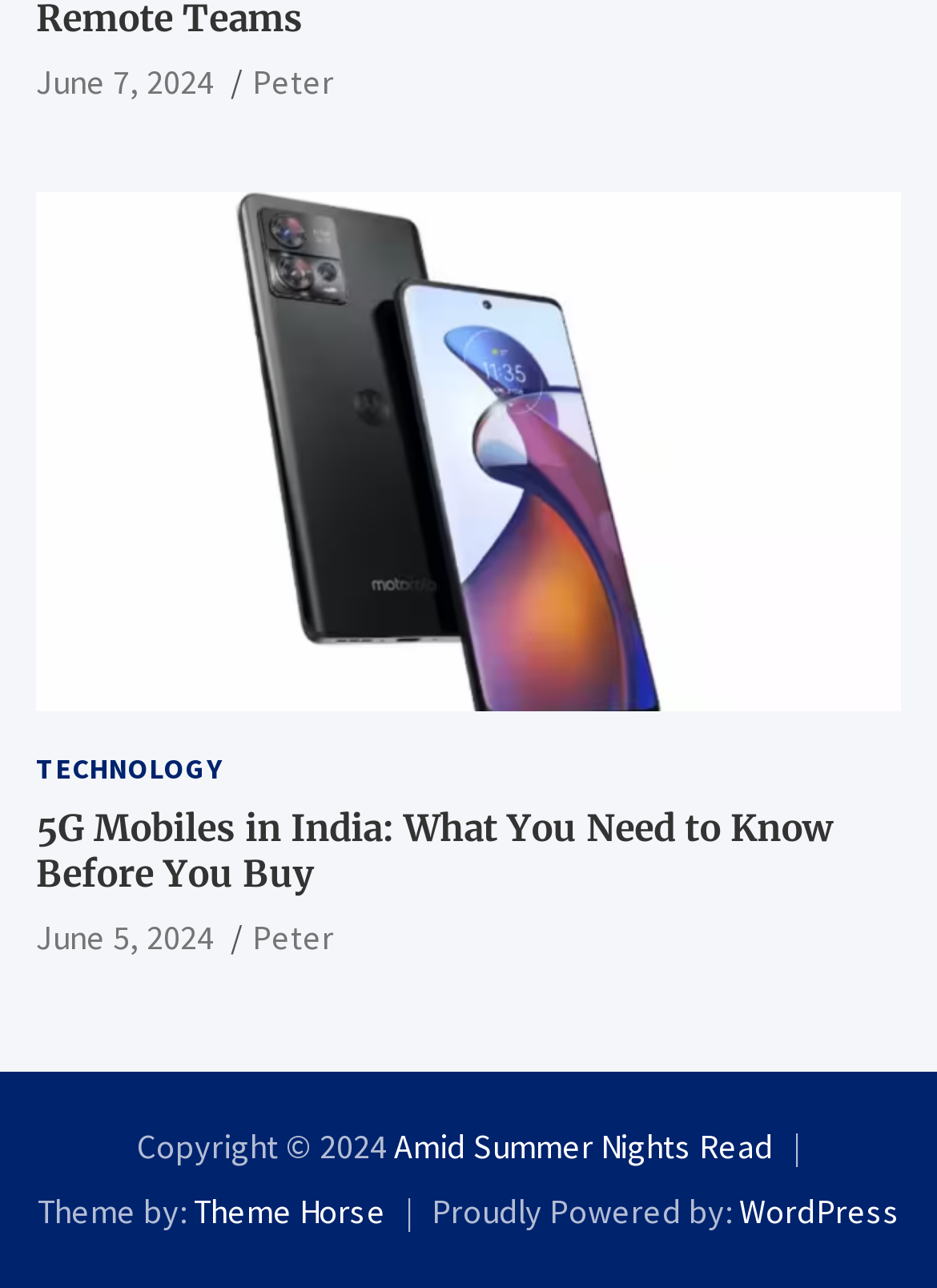Provide a brief response to the question below using one word or phrase:
Who is the author of the article?

Peter